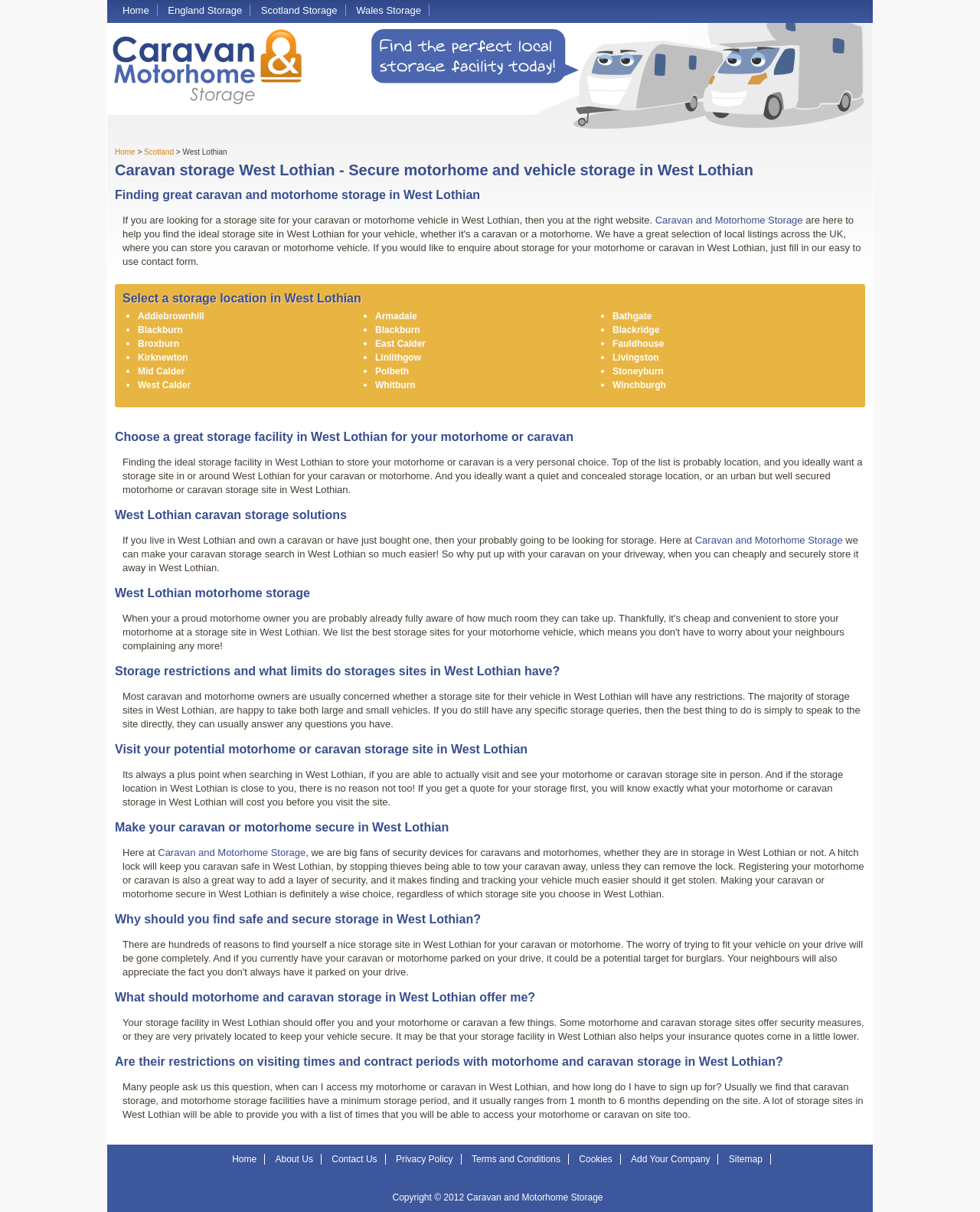What security measures are recommended for caravans and motorhomes?
Using the details shown in the screenshot, provide a comprehensive answer to the question.

According to the webpage, it is recommended that users take security measures to protect their caravans and motorhomes, such as using a hitch lock to prevent theft and registering their vehicle to make it easier to track and recover in case of theft.